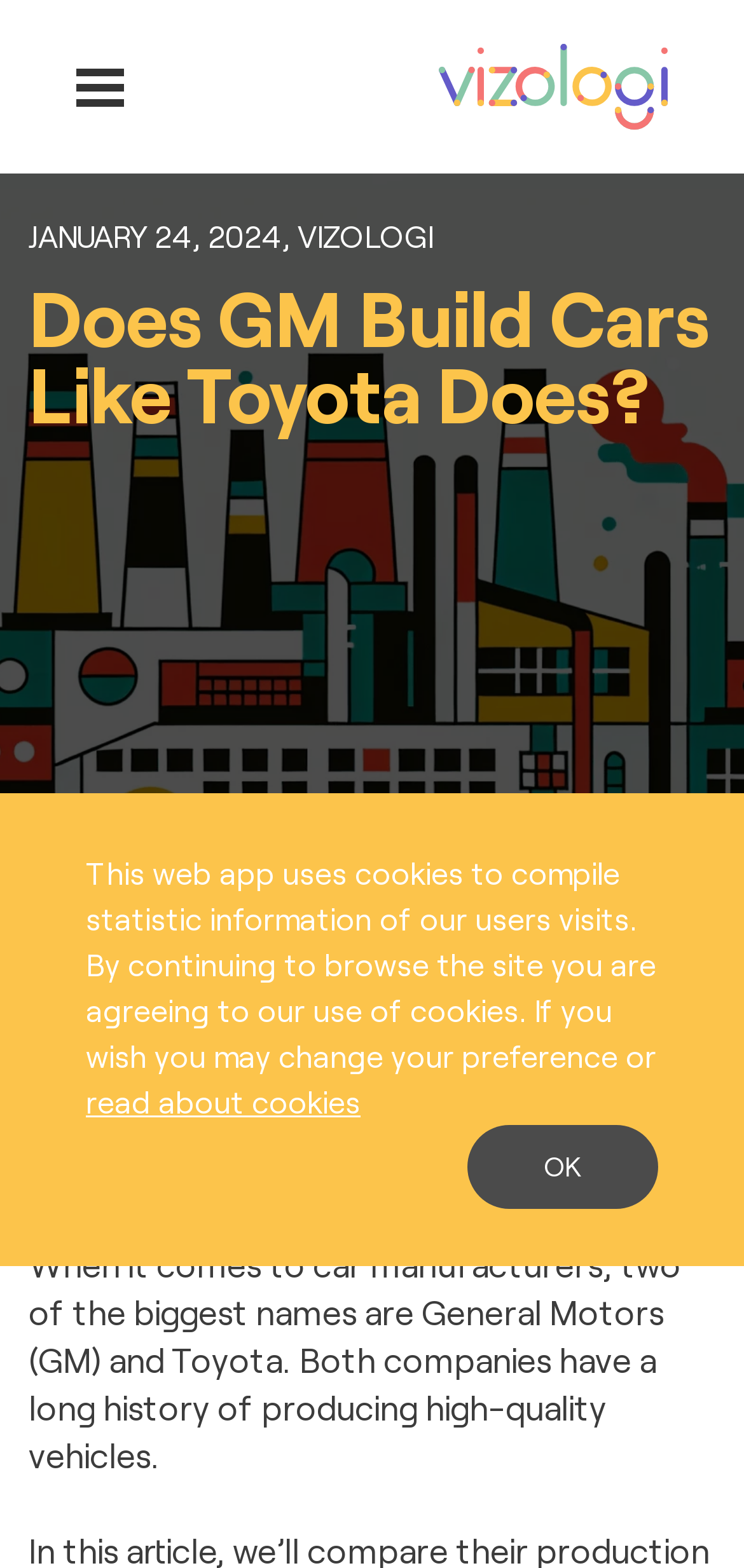What is the name of the system used by Toyota?
Based on the visual, give a brief answer using one word or a short phrase.

Toyota Production System